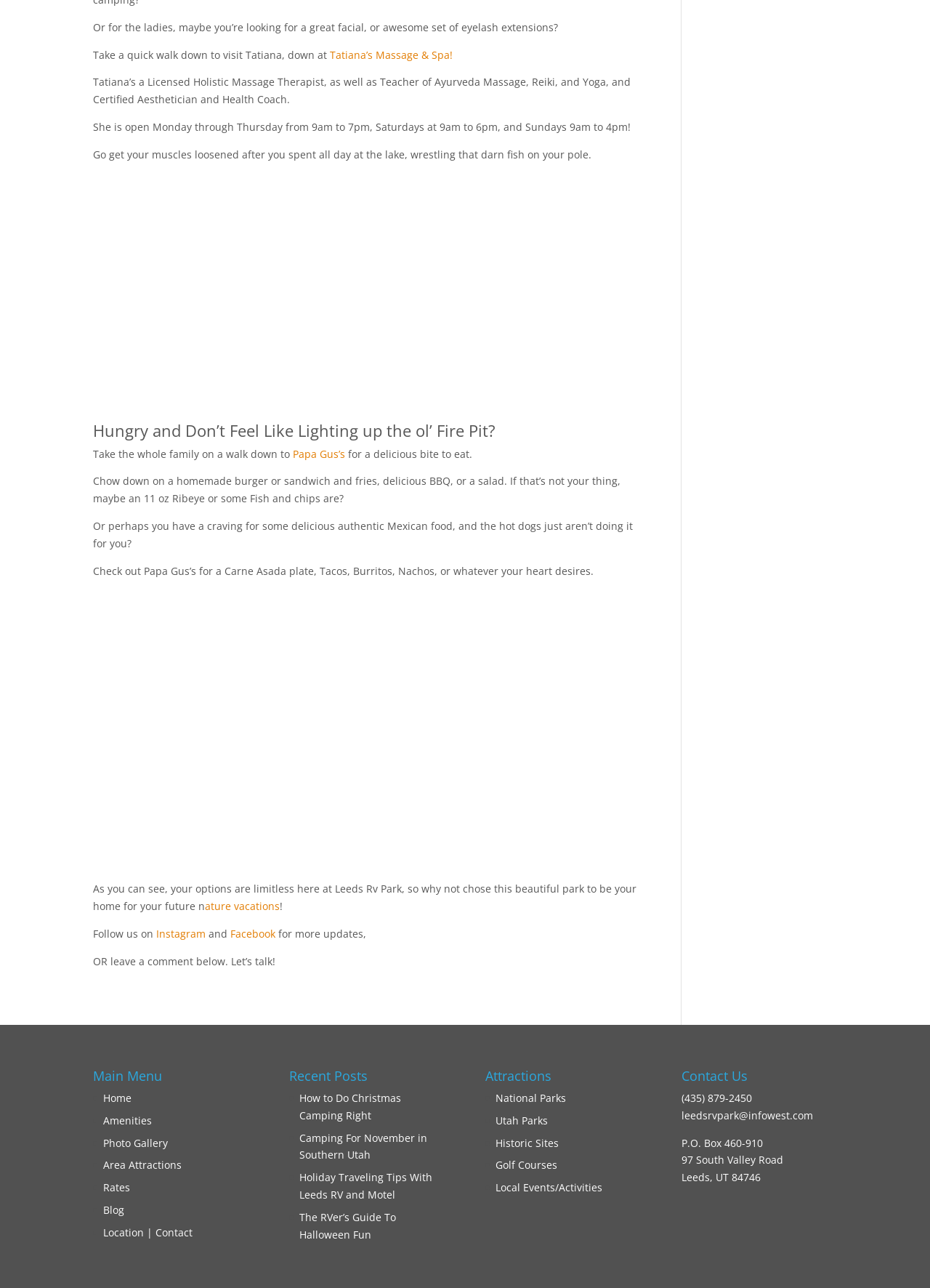Answer the question below in one word or phrase:
What type of food is mentioned as an option at Papa Gus’s?

Mexican food